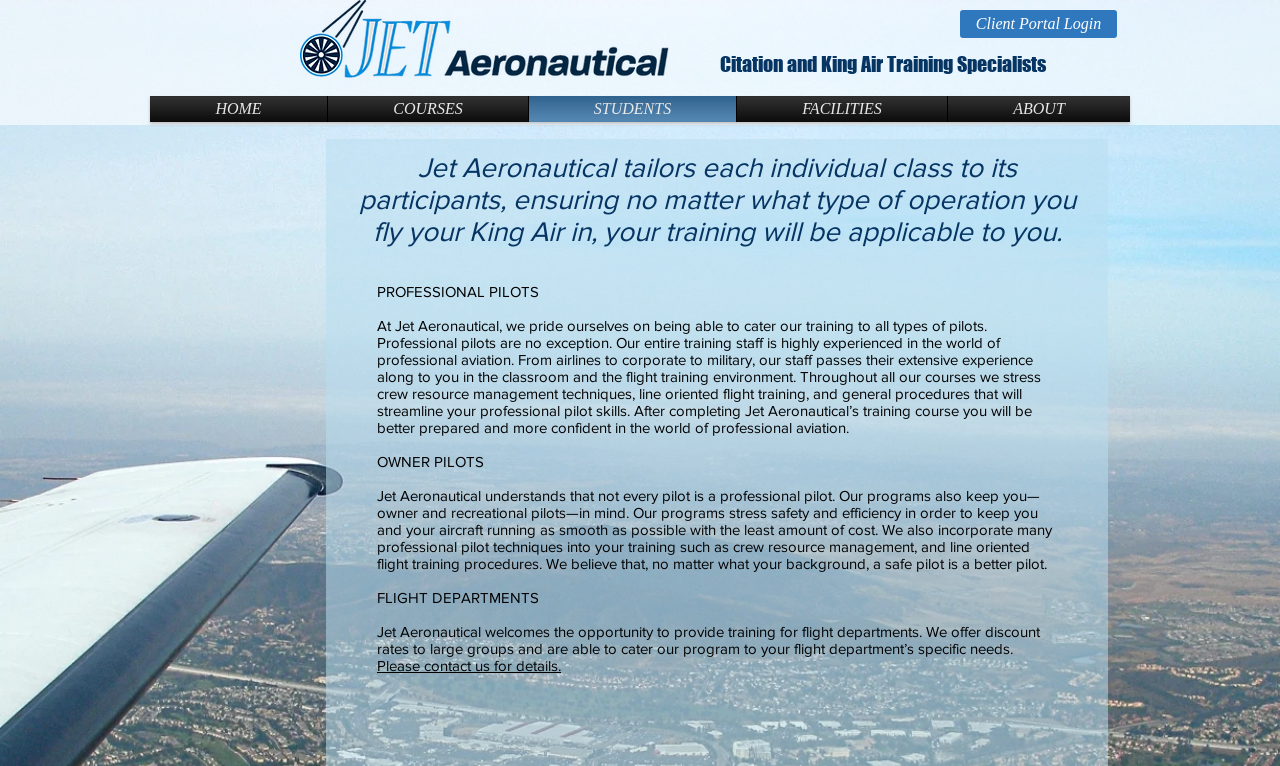Describe the entire webpage, focusing on both content and design.

The webpage is about Jet Aeronautical, a company that provides training courses for pilots. At the top left corner, there is a logo of the company, accompanied by a link. On the top right corner, there is a button for client portal login. 

Below the logo, there is a heading that reads "Citation and King Air Training Specialists". Underneath, there is a navigation menu with links to different sections of the website, including "HOME", "COURSES", "STUDENTS", "FACILITIES", and "ABOUT". 

The main content of the webpage is divided into four sections, each with a heading and a paragraph of text. The first section is about how Jet Aeronautical tailors its training courses to individual participants. The second section is about professional pilots, describing how the company's training staff is experienced in professional aviation and can provide training that is applicable to professional pilots. 

The third section is about owner pilots, explaining how the company's programs focus on safety and efficiency for recreational pilots. The fourth section is about flight departments, stating that the company welcomes the opportunity to provide training for flight departments and offers discount rates to large groups. There is also a link to contact the company for more details.